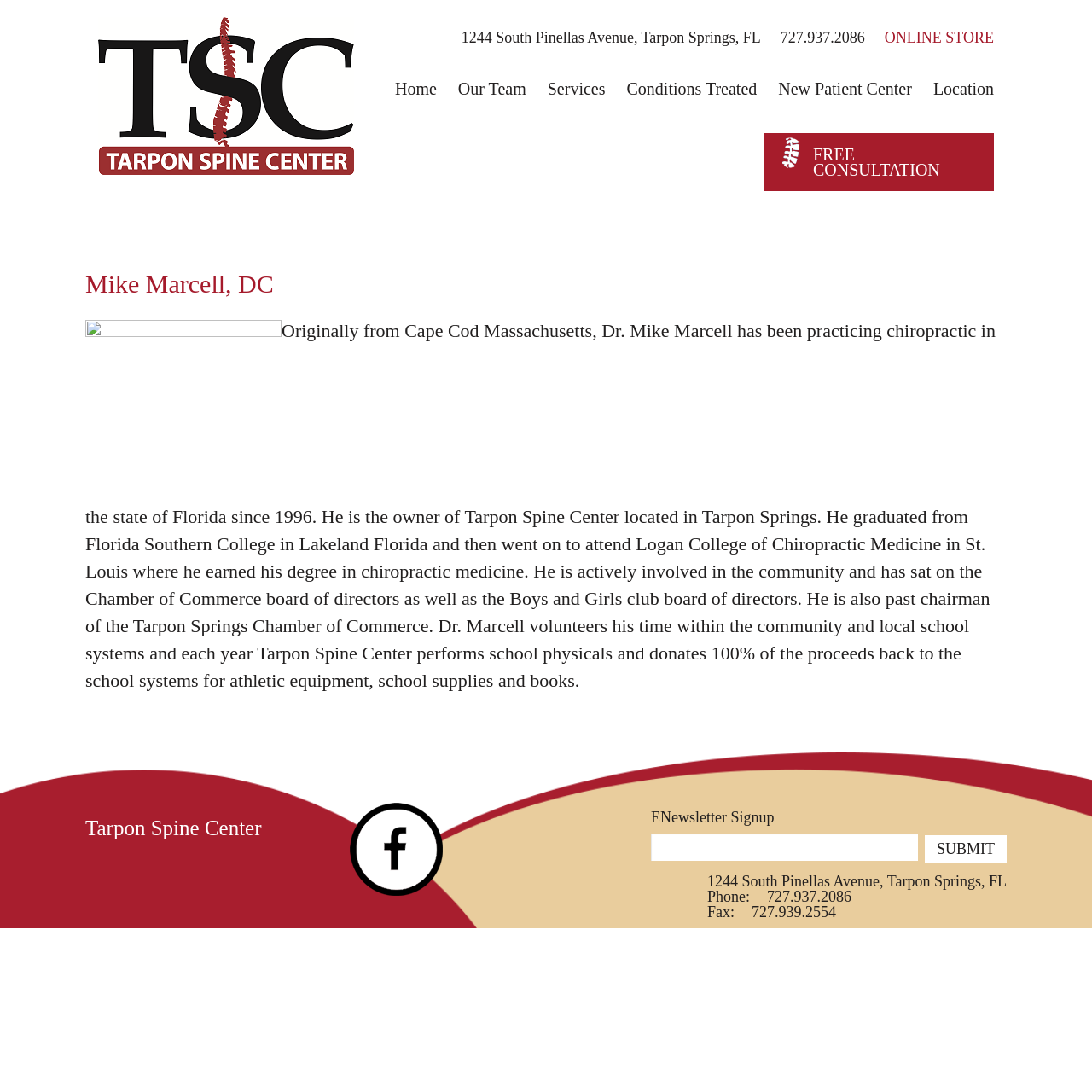Locate the bounding box coordinates of the clickable area to execute the instruction: "Click the 'facebook' link". Provide the coordinates as four float numbers between 0 and 1, represented as [left, top, right, bottom].

[0.32, 0.735, 0.4, 0.82]